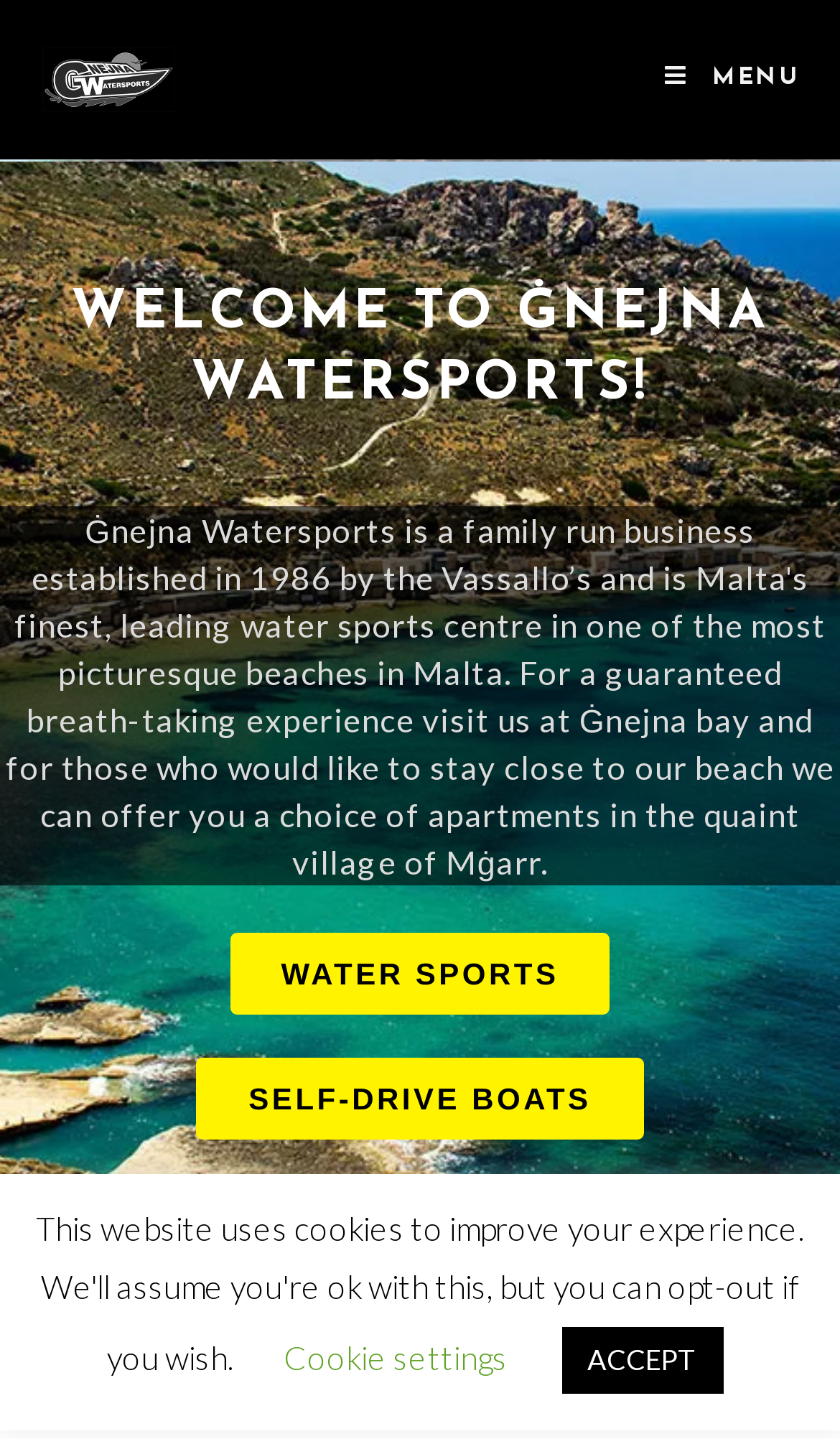What type of boats can be driven by oneself?
Refer to the screenshot and respond with a concise word or phrase.

SELF-DRIVE BOATS